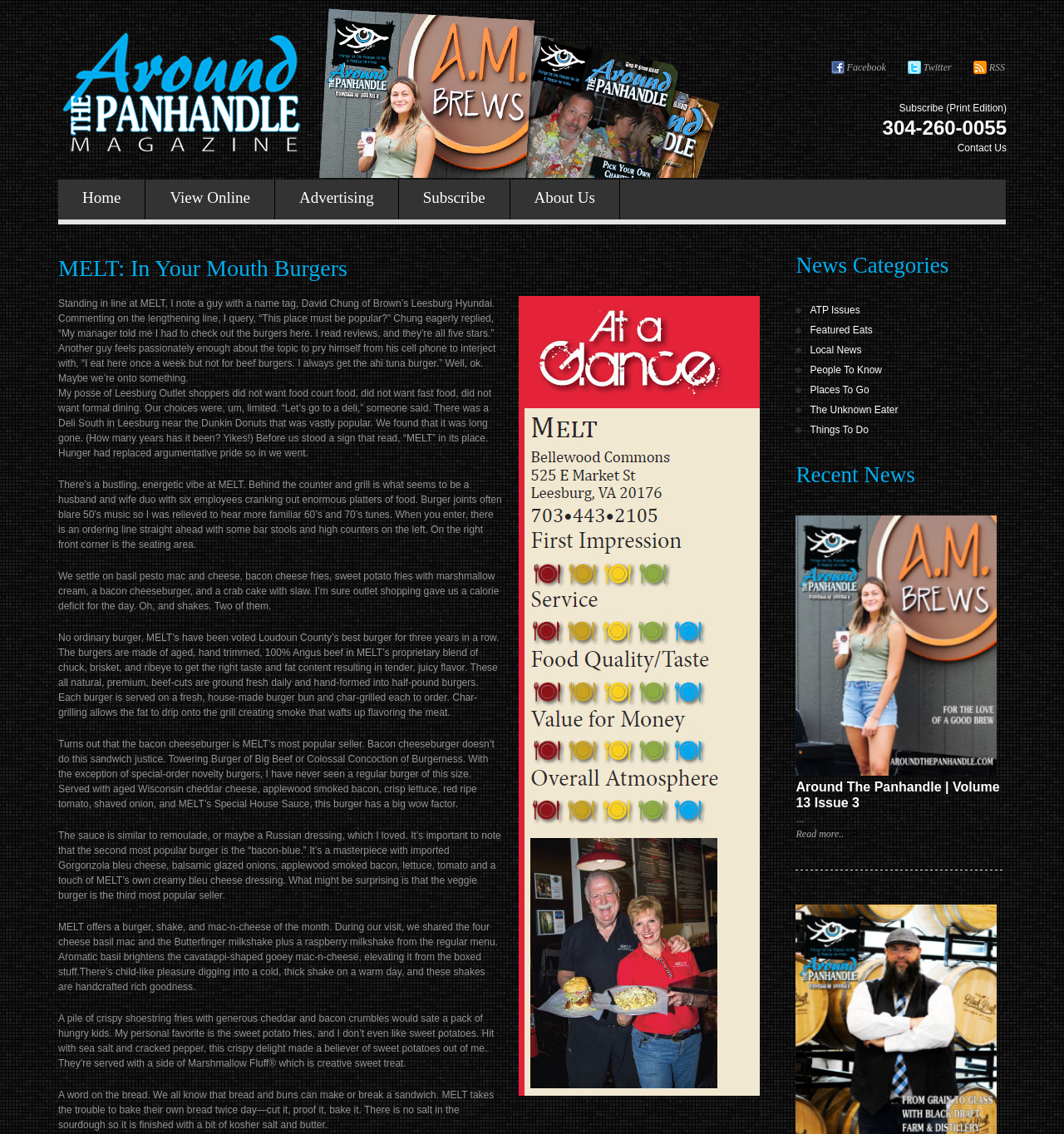Identify the bounding box coordinates for the UI element described by the following text: "Subscribe". Provide the coordinates as four float numbers between 0 and 1, in the format [left, top, right, bottom].

[0.375, 0.158, 0.479, 0.194]